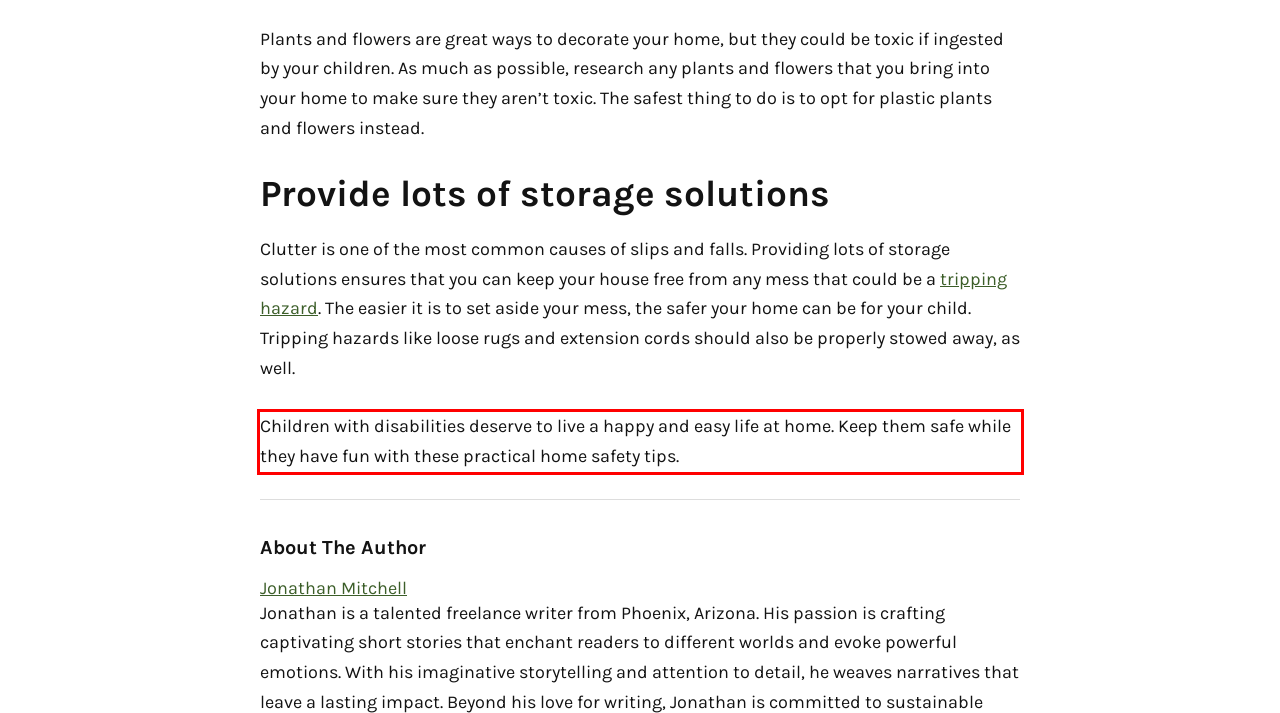There is a screenshot of a webpage with a red bounding box around a UI element. Please use OCR to extract the text within the red bounding box.

Children with disabilities deserve to live a happy and easy life at home. Keep them safe while they have fun with these practical home safety tips.